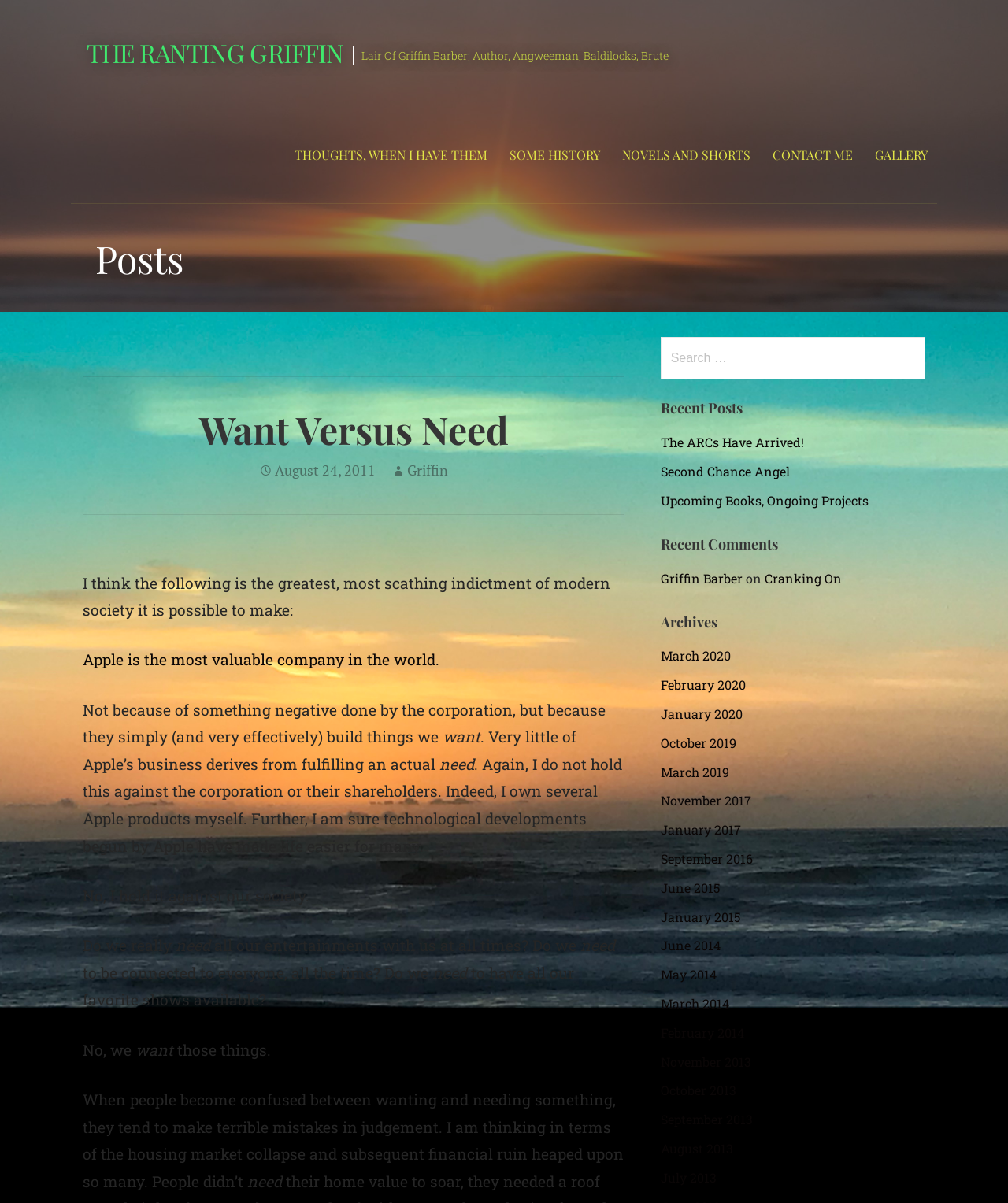Write an extensive caption that covers every aspect of the webpage.

The webpage is titled "Want Versus Need – The Ranting Griffin" and features a blog post with the same title. At the top of the page, there is a navigation menu with links to "THE RANTING GRIFFIN", "THOUGHTS, WHEN I HAVE THEM", "SOME HISTORY", "NOVELS AND SHORTS", "CONTACT ME", and "GALLERY".

Below the navigation menu, there is a heading that reads "Posts". Under this heading, there is a blog post titled "Want Versus Need" with a date of August 24, 2011. The post discusses the difference between wanting and needing something, and how this distinction can lead to poor judgment. The text is divided into several paragraphs, with some sentences highlighted as links.

To the right of the blog post, there is a search bar with a label "Search for:". Below the search bar, there are three headings: "Recent Posts", "Recent Comments", and "Archives". Under "Recent Posts", there are three links to recent blog posts. Under "Recent Comments", there is a link to a comment by "Griffin Barber" on a post titled "Cranking On". Under "Archives", there are 15 links to archived blog posts, organized by month and year.

Overall, the webpage appears to be a personal blog or website, with a focus on writing and storytelling. The design is simple and easy to navigate, with a clear hierarchy of headings and links.